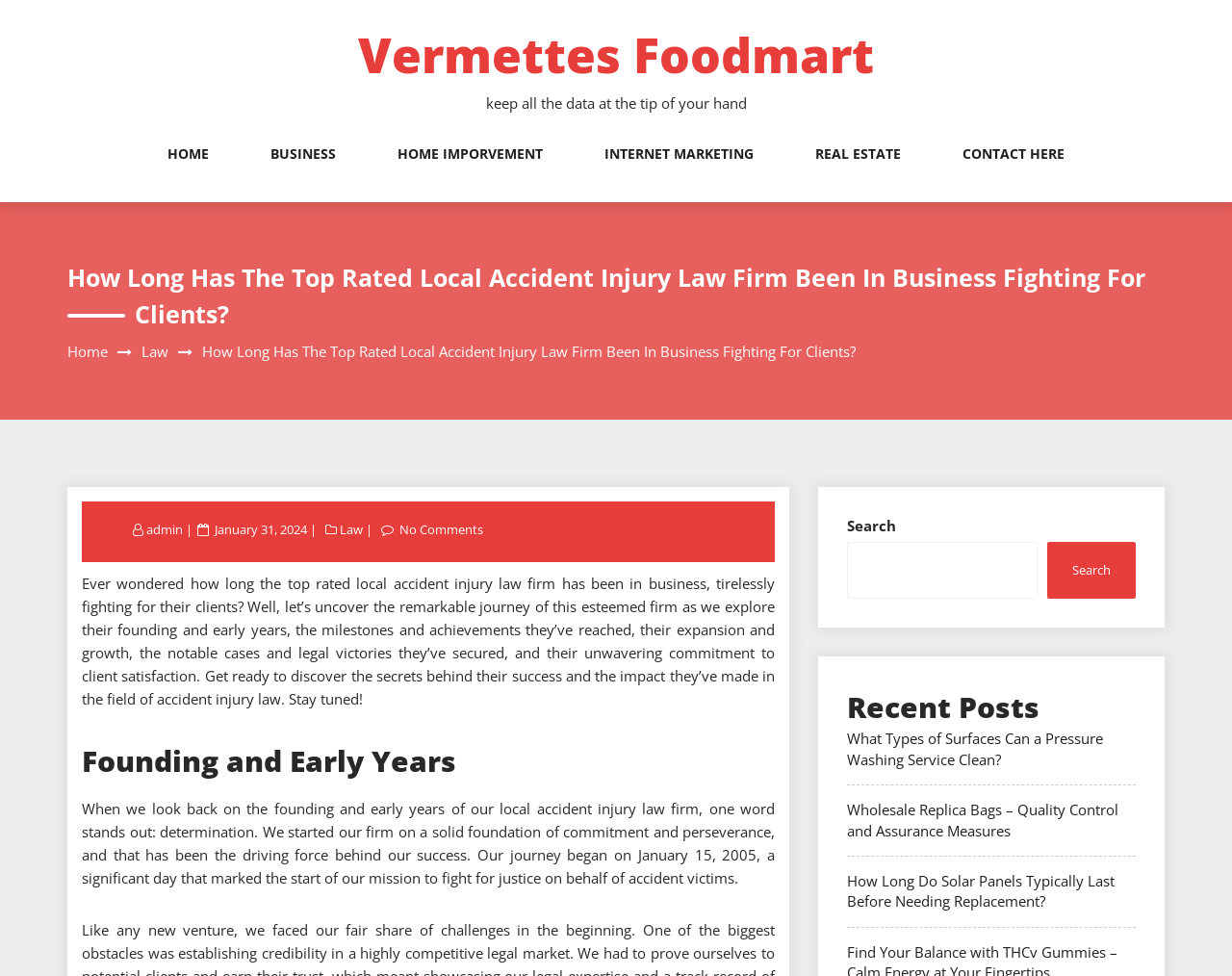Please identify the bounding box coordinates of the clickable element to fulfill the following instruction: "Click on CONTACT HERE". The coordinates should be four float numbers between 0 and 1, i.e., [left, top, right, bottom].

[0.781, 0.148, 0.864, 0.207]